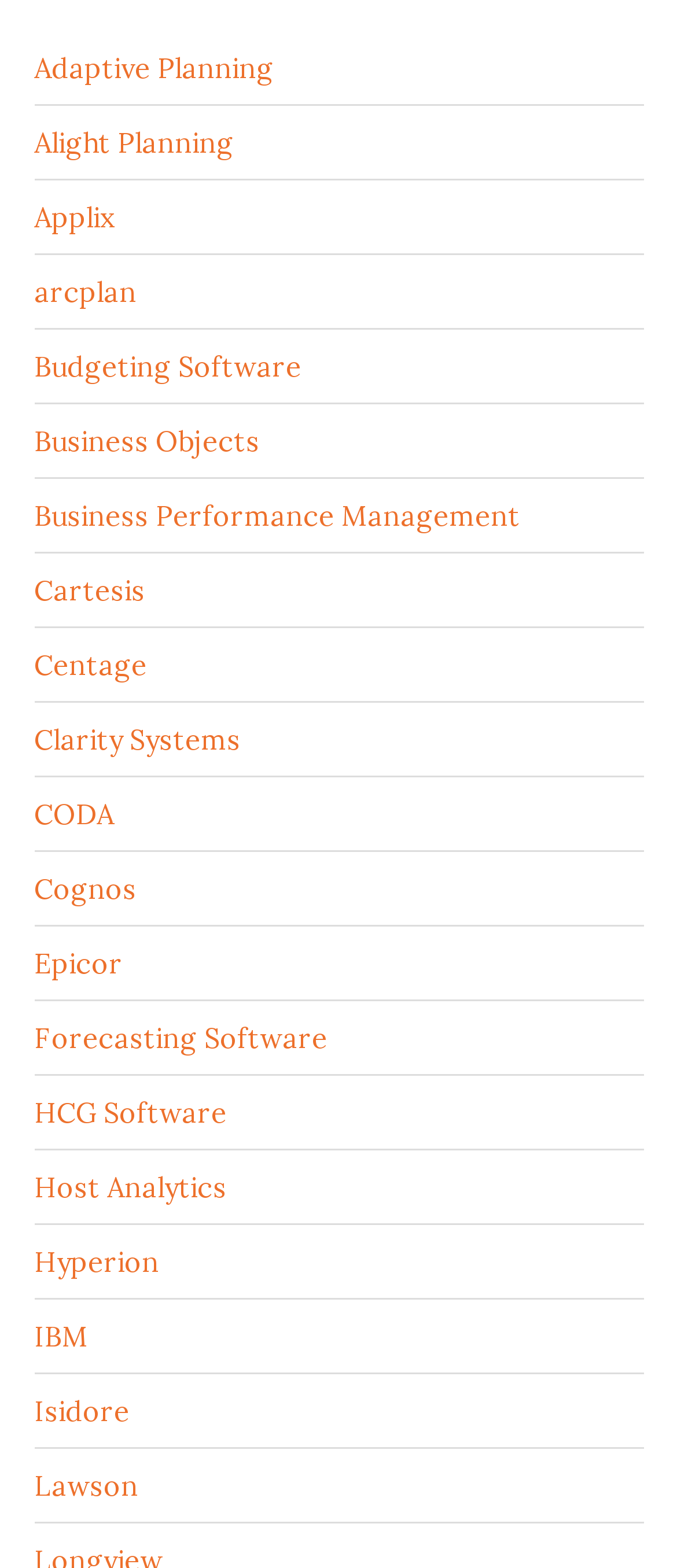Based on the provided description, "CODA", find the bounding box of the corresponding UI element in the screenshot.

[0.05, 0.507, 0.168, 0.53]